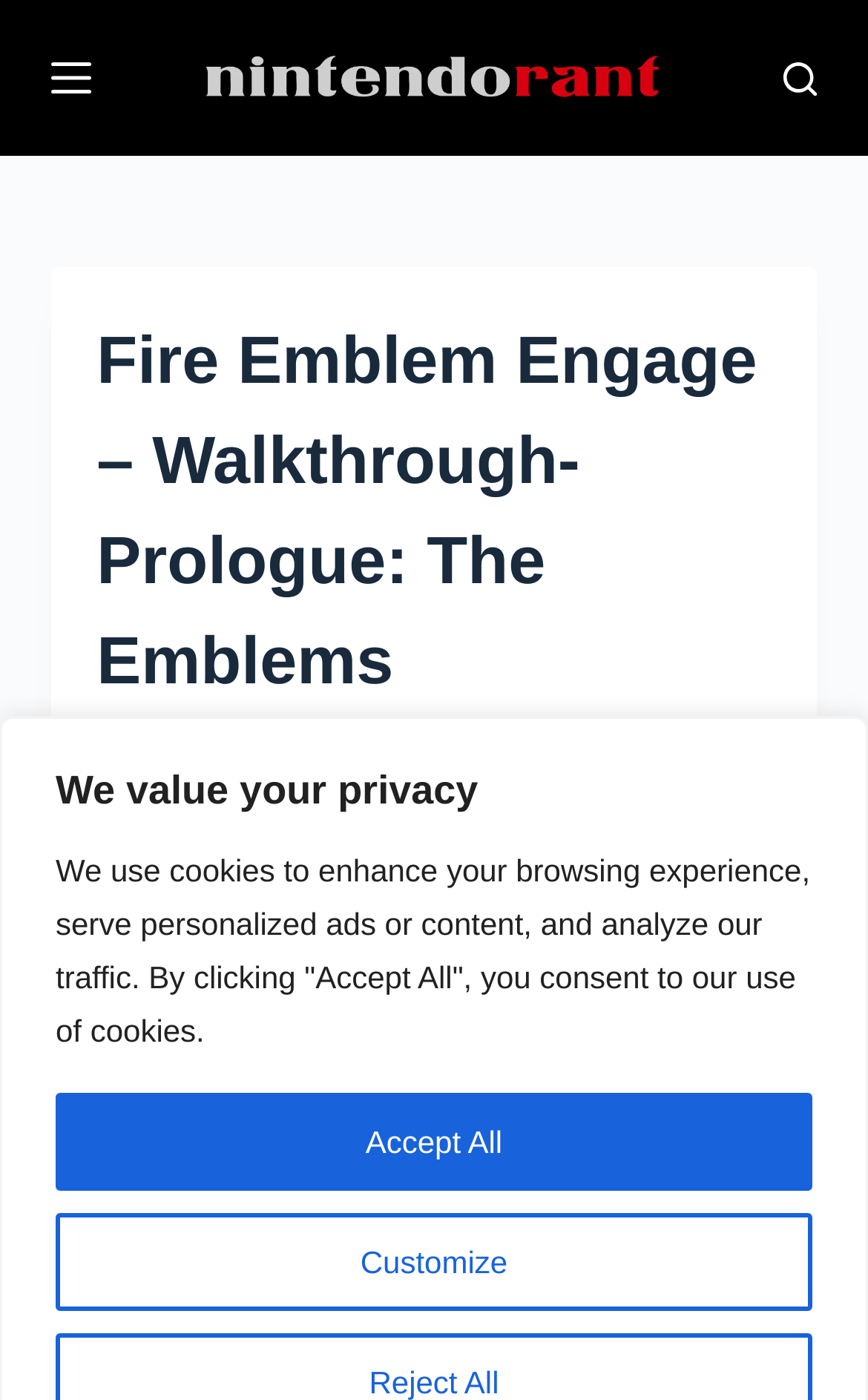Please indicate the bounding box coordinates of the element's region to be clicked to achieve the instruction: "Visit Nintendo Rant". Provide the coordinates as four float numbers between 0 and 1, i.e., [left, top, right, bottom].

[0.236, 0.033, 0.764, 0.078]